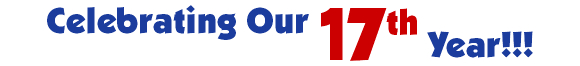Offer a thorough description of the image.

The image features a vibrant and celebratory text banner that reads "Celebrating Our 17th Year!!!" The phrase is prominently displayed in a bold, dynamic font that captures attention, with the words "Celebrating Our" in striking blue and the "17th" highlighted in a vivid red, emphasizing this milestone. The exclamation marks intensify the excitement of the announcement, celebrating a notable anniversary that signifies a substantial achievement in the magazine's history. This visual celebrates not just time, but the experiences and growth over the past 17 years, inviting the audience to join in the festivities of this significant occasion.